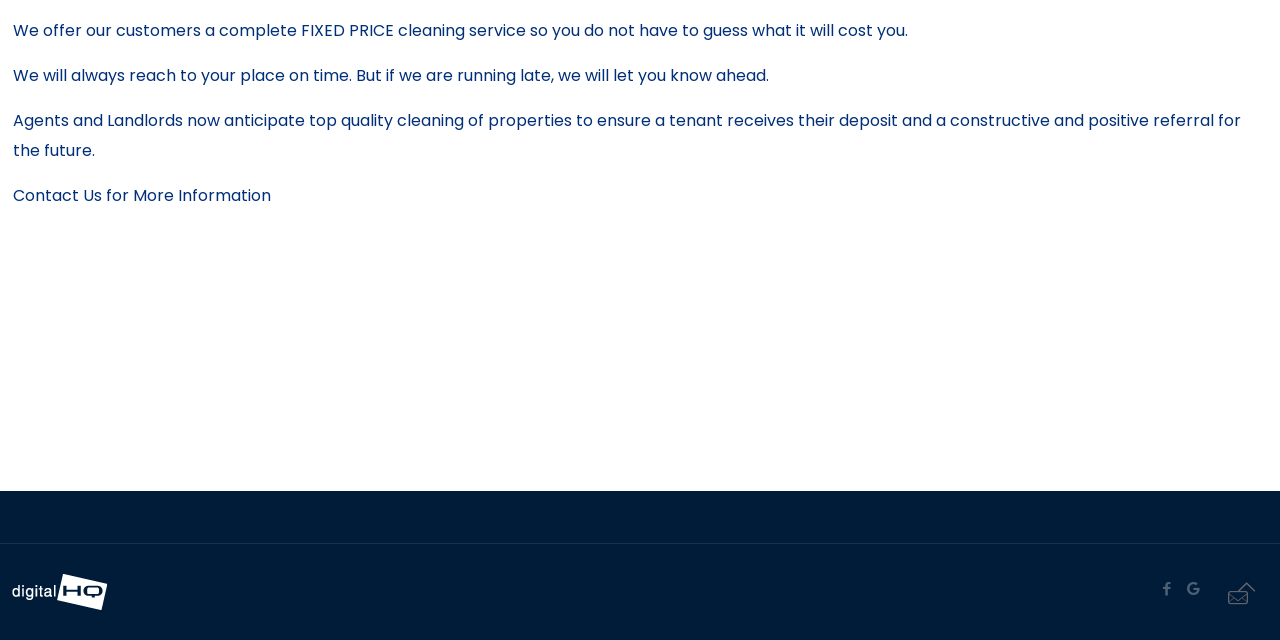Determine the bounding box for the described UI element: "Vacate Cleaning".

[0.759, 0.525, 0.879, 0.561]